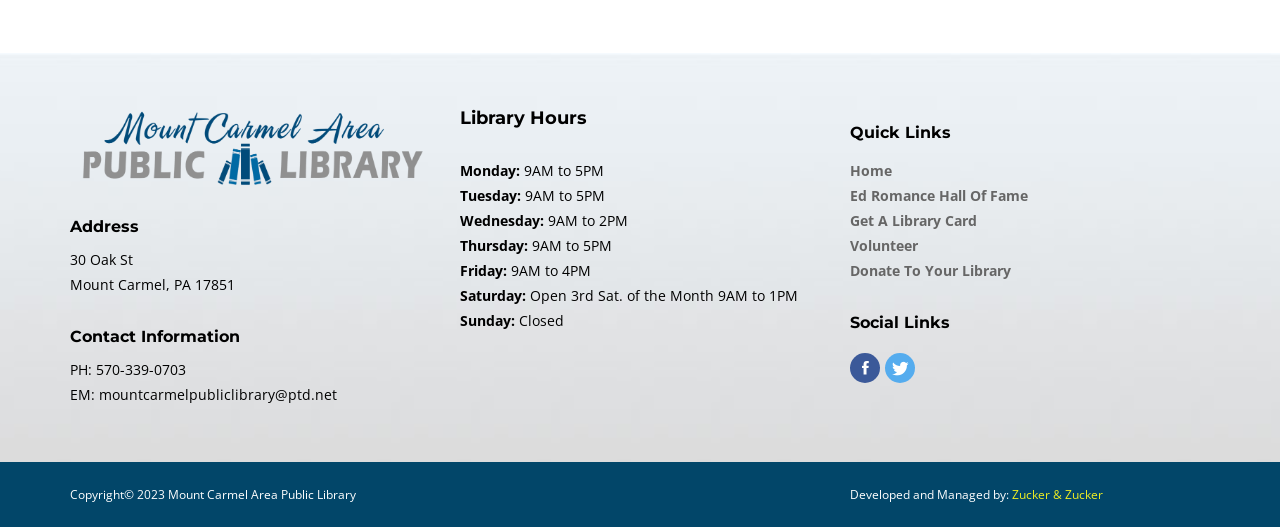Determine the bounding box coordinates of the region that needs to be clicked to achieve the task: "Read the article about the new Lamborghini Aventador".

None